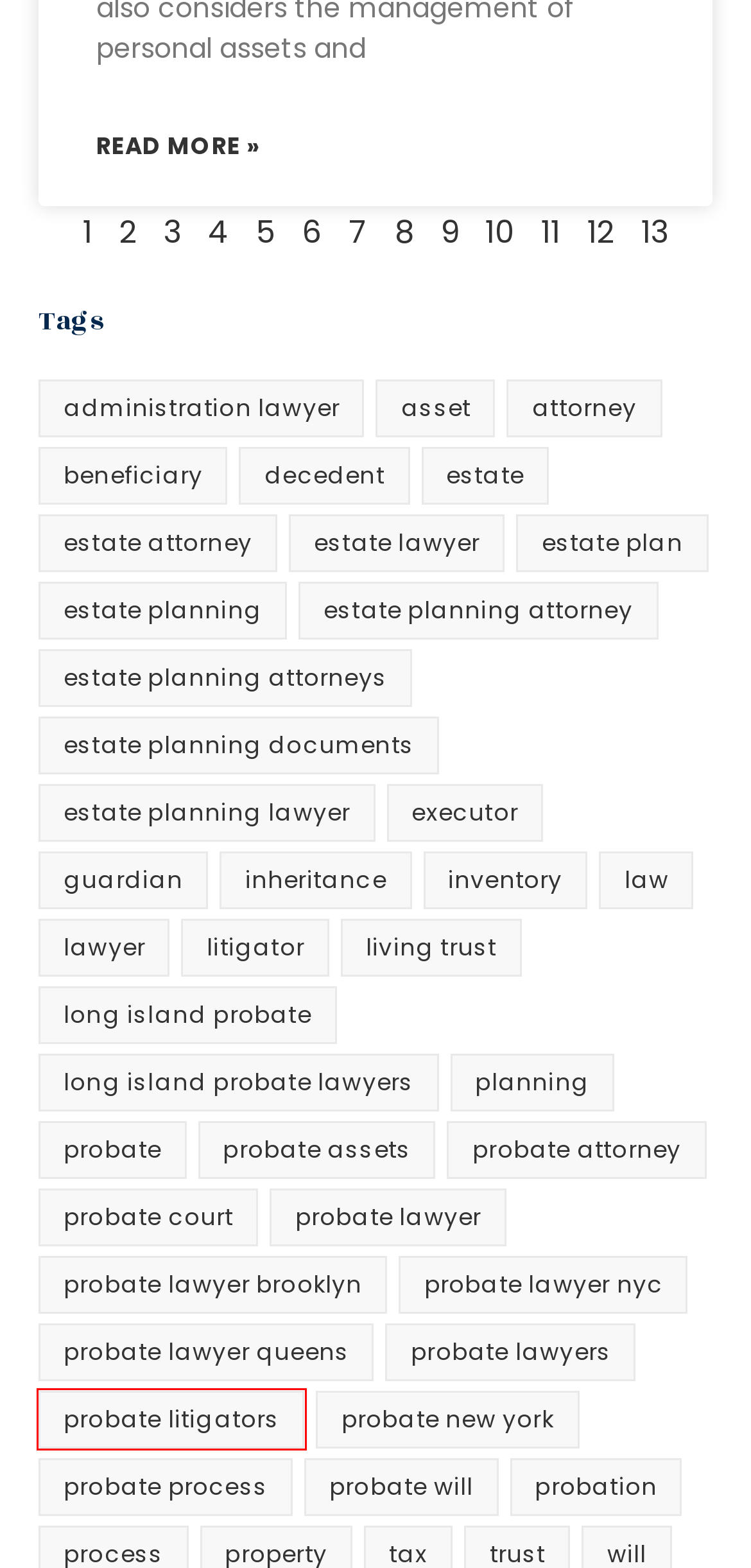Look at the screenshot of a webpage, where a red bounding box highlights an element. Select the best description that matches the new webpage after clicking the highlighted element. Here are the candidates:
A. Estate Lawyer Archives - Estate planning Brooklyn
B. beneficiary Archives - Estate planning Brooklyn
C. Executor Archives - Estate planning Brooklyn
D. Estate Planning Attorney Archives - Estate planning Brooklyn
E. Probate Will Archives - Estate planning Brooklyn
F. Probate Litigators Archives - Estate planning Brooklyn
G. Probate Lawyer Queens Archives - Estate planning Brooklyn
H. Long Island Probate Lawyers Archives - Estate planning Brooklyn

F